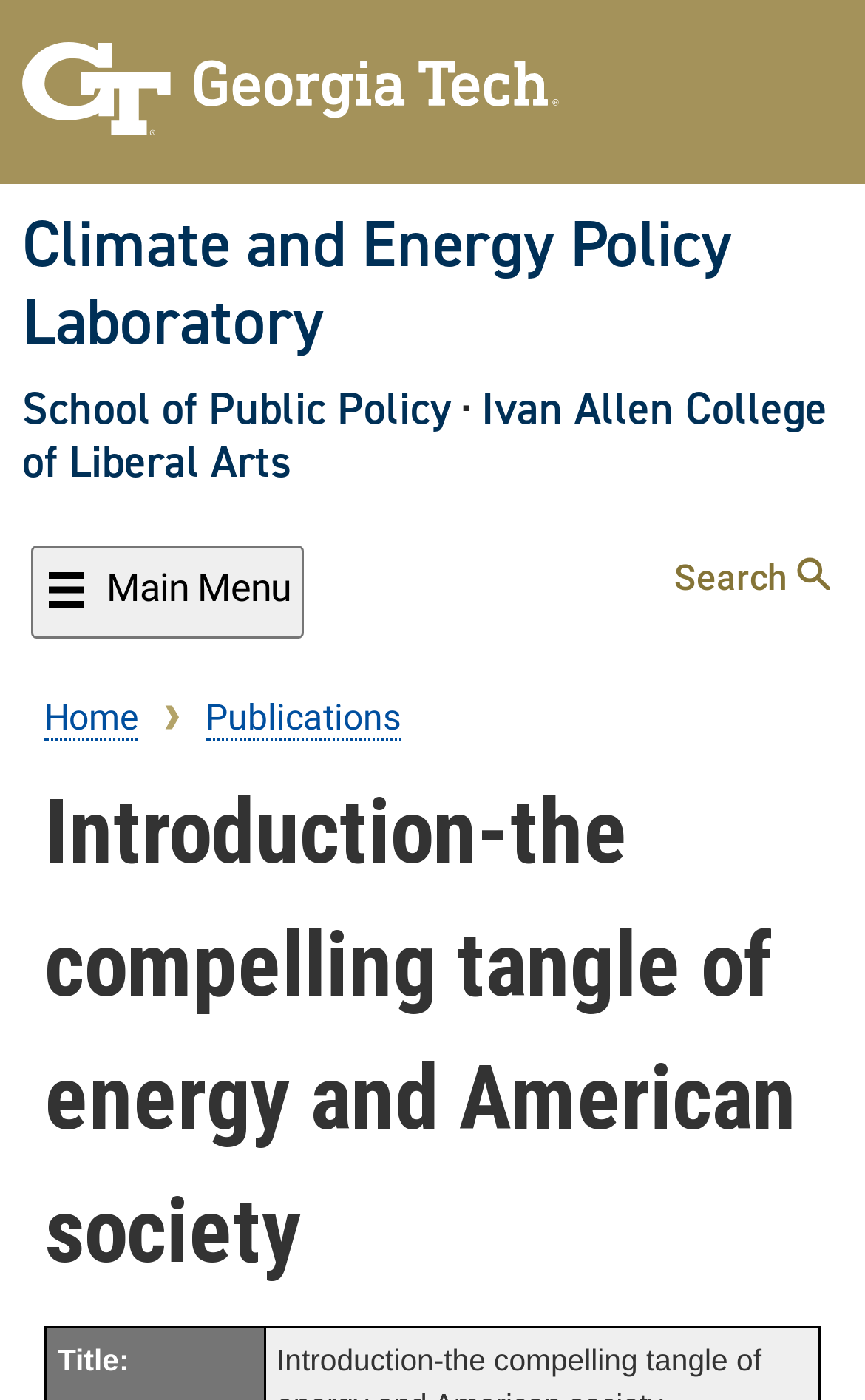Using a single word or phrase, answer the following question: 
What is the text of the main heading?

Introduction-the compelling tangle of energy and American society